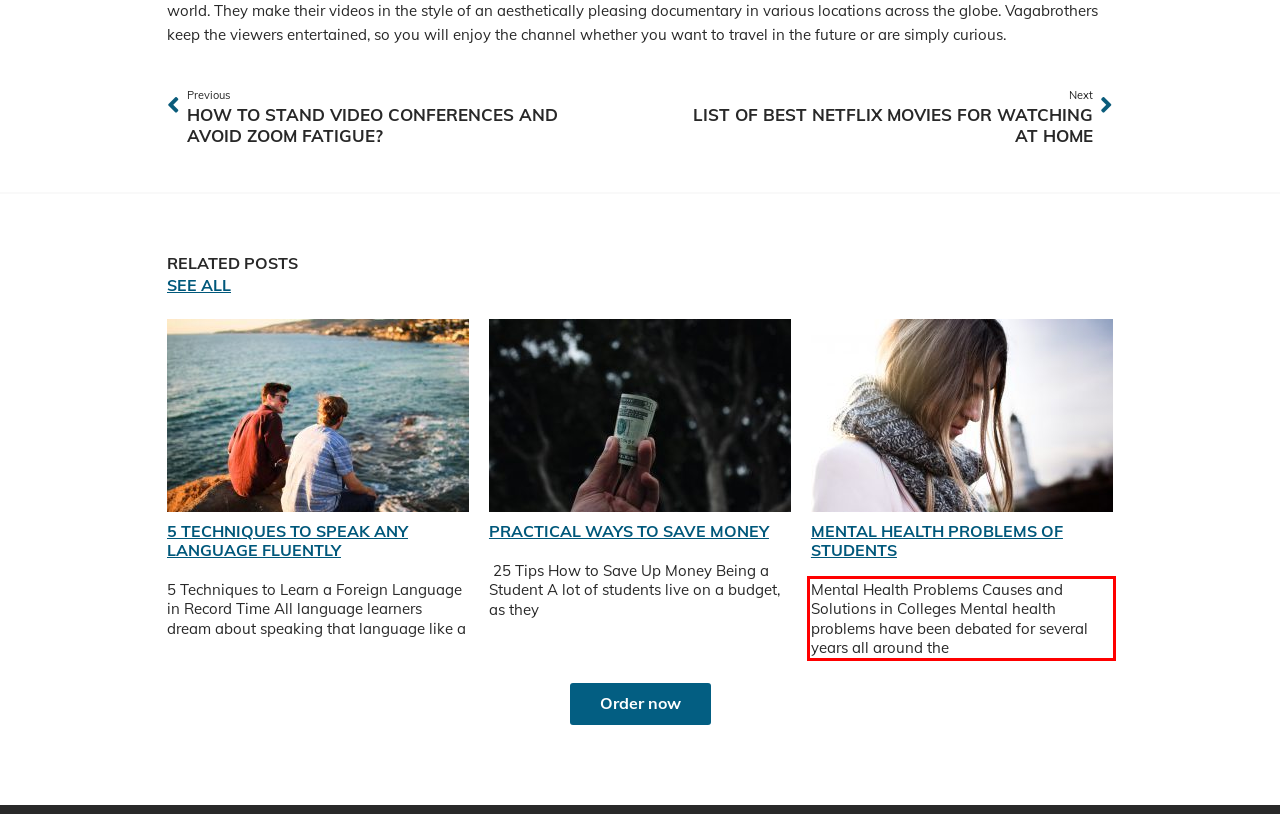Examine the webpage screenshot and use OCR to recognize and output the text within the red bounding box.

Mental Health Problems Causes and Solutions in Colleges Mental health problems have been debated for several years all around the